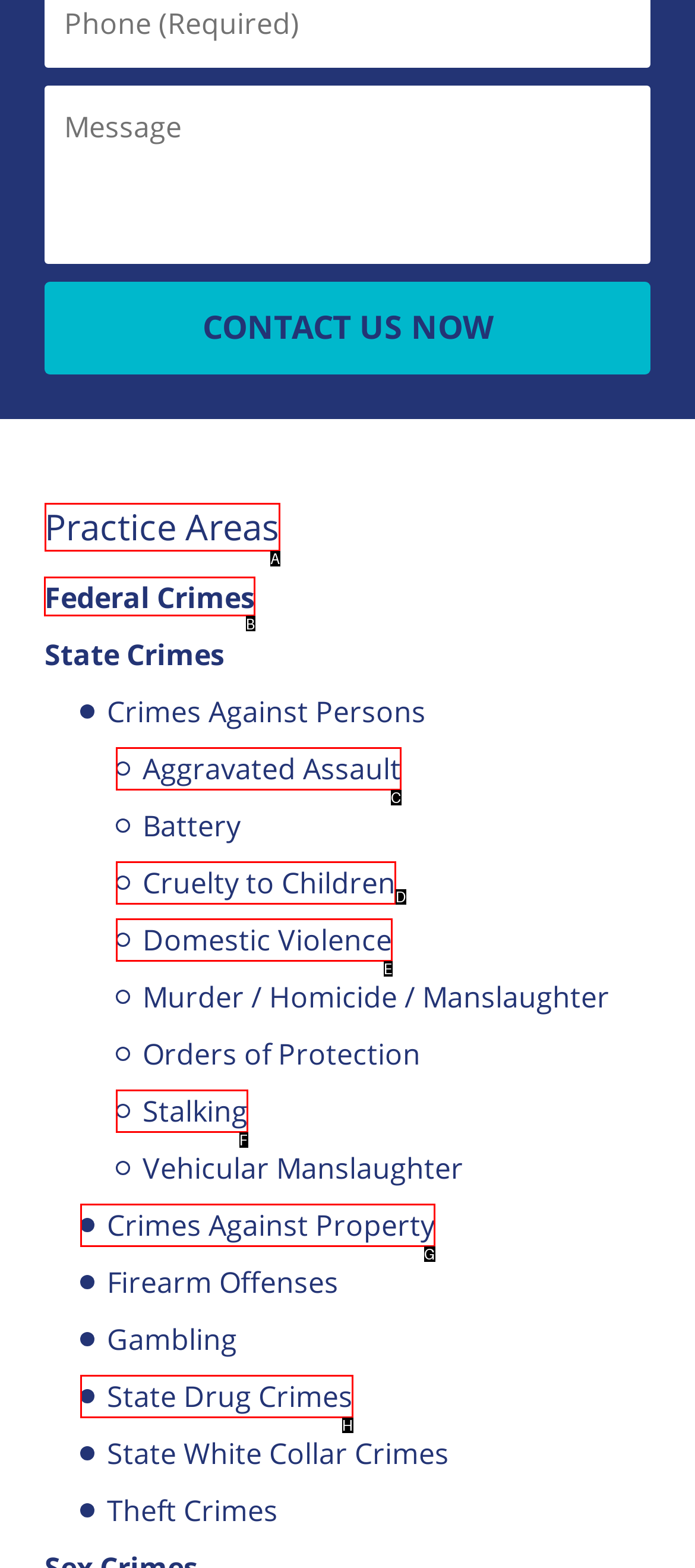Identify the HTML element to click to fulfill this task: Learn about federal crimes
Answer with the letter from the given choices.

B